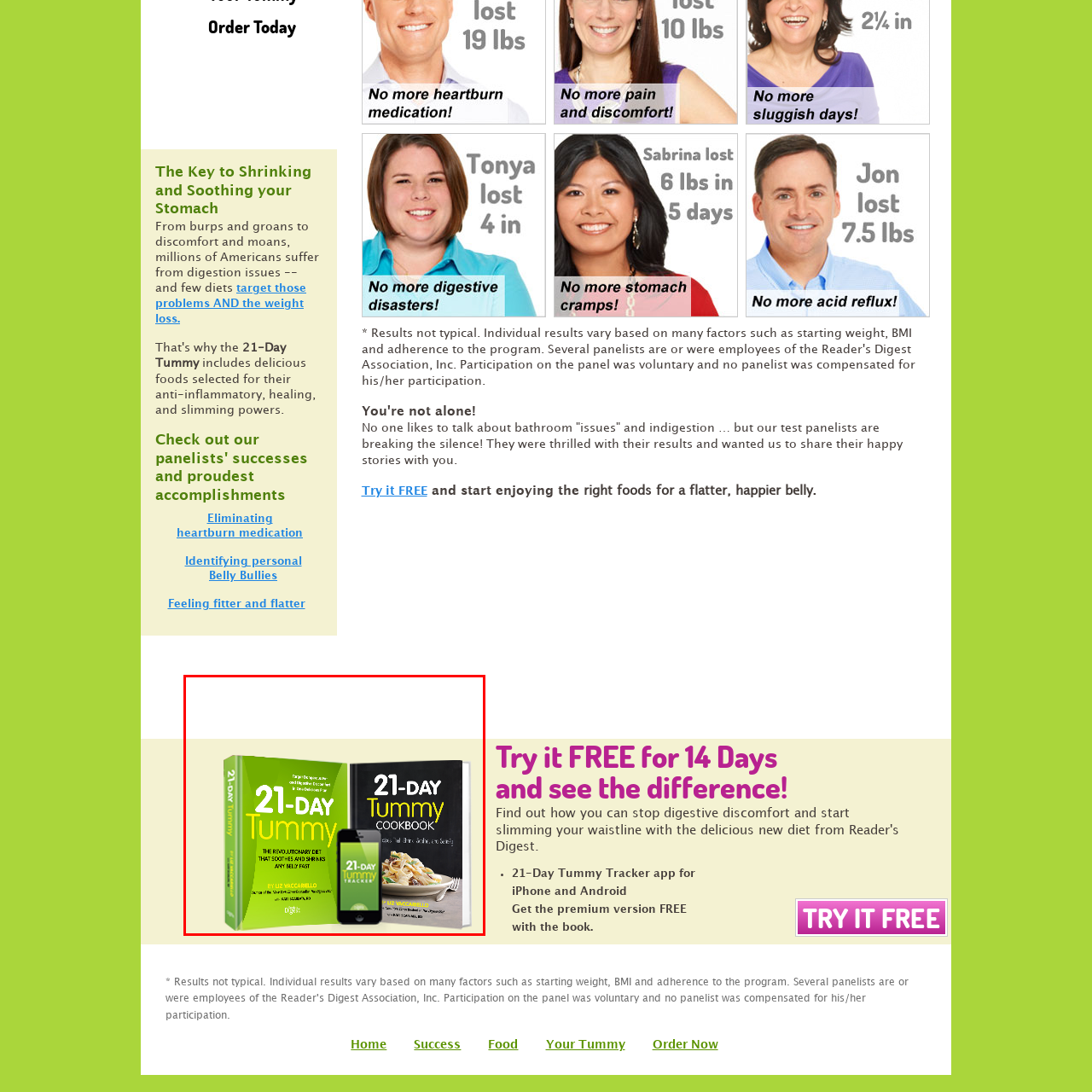What type of content does the '21-Day Tummy Cookbook' provide?
View the image encased in the red bounding box and respond with a detailed answer informed by the visual information.

The cookbook is displayed alongside the main book, and its purpose is to complement the diet program with recipes that promote a healthier tummy, suggesting that it contains a collection of recipes tailored to support the diet plan.